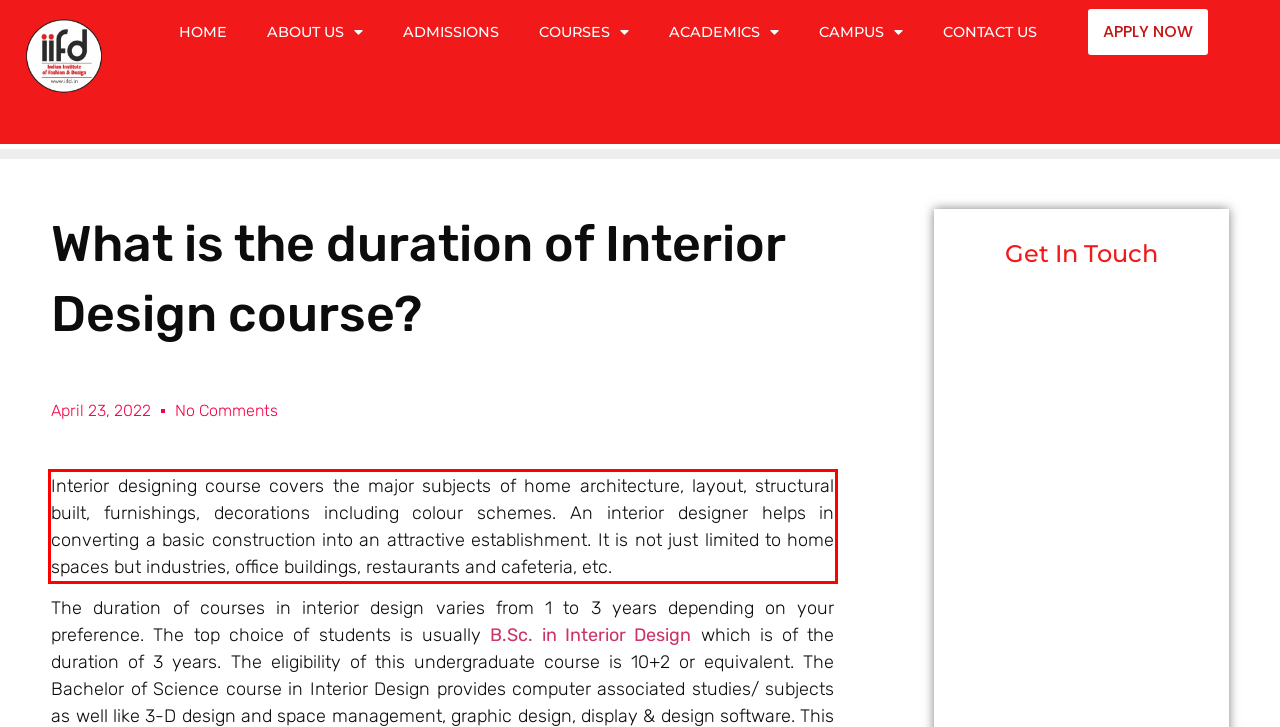You are provided with a screenshot of a webpage that includes a UI element enclosed in a red rectangle. Extract the text content inside this red rectangle.

Interior designing course covers the major subjects of home architecture, layout, structural built, furnishings, decorations including colour schemes. An interior designer helps in converting a basic construction into an attractive establishment. It is not just limited to home spaces but industries, office buildings, restaurants and cafeteria, etc.